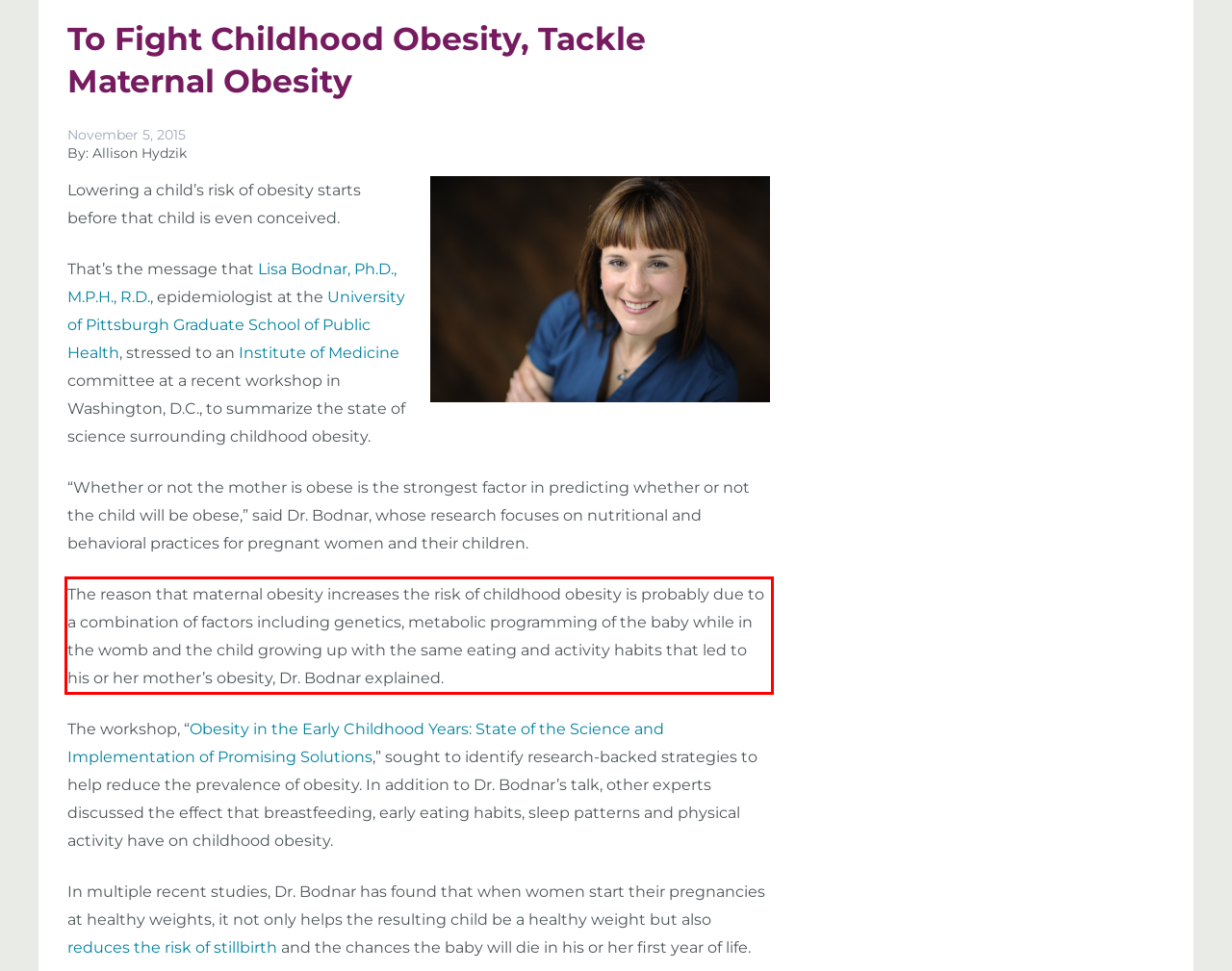Using the provided webpage screenshot, recognize the text content in the area marked by the red bounding box.

The reason that maternal obesity increases the risk of childhood obesity is probably due to a combination of factors including genetics, metabolic programming of the baby while in the womb and the child growing up with the same eating and activity habits that led to his or her mother’s obesity, Dr. Bodnar explained.